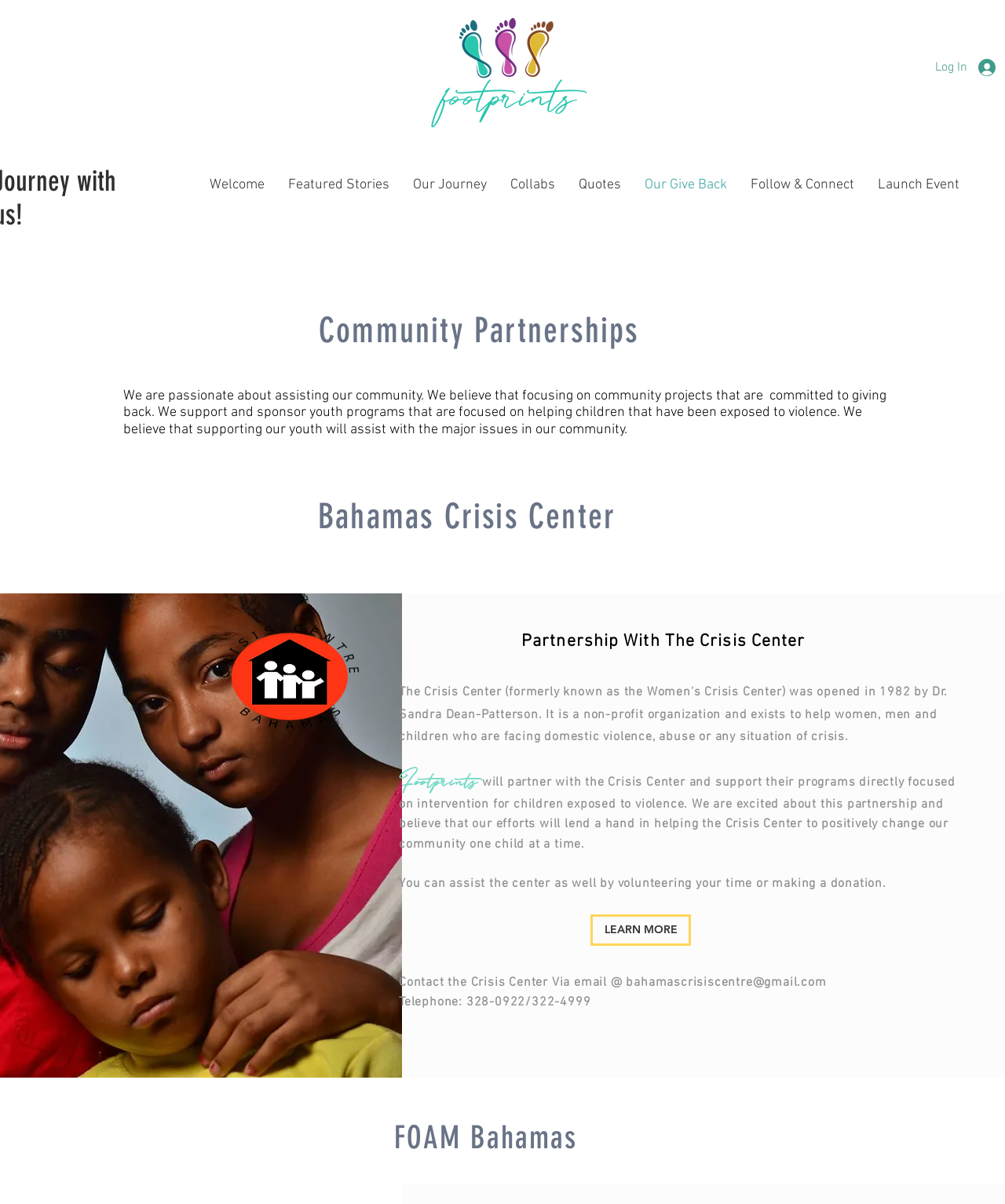Please give a succinct answer to the question in one word or phrase:
How can one assist the Crisis Center?

Volunteering or donating